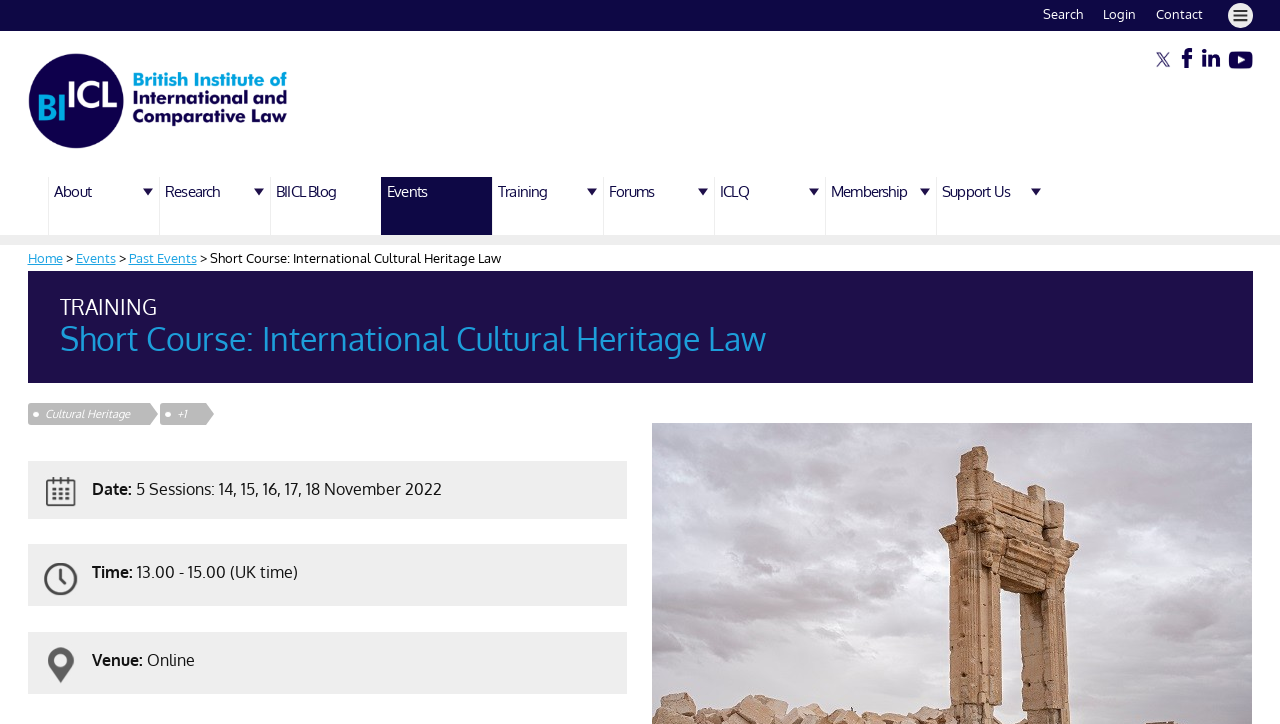Refer to the element description Cultural Heritage and identify the corresponding bounding box in the screenshot. Format the coordinates as (top-left x, top-left y, bottom-right x, bottom-right y) with values in the range of 0 to 1.

[0.021, 0.561, 0.117, 0.581]